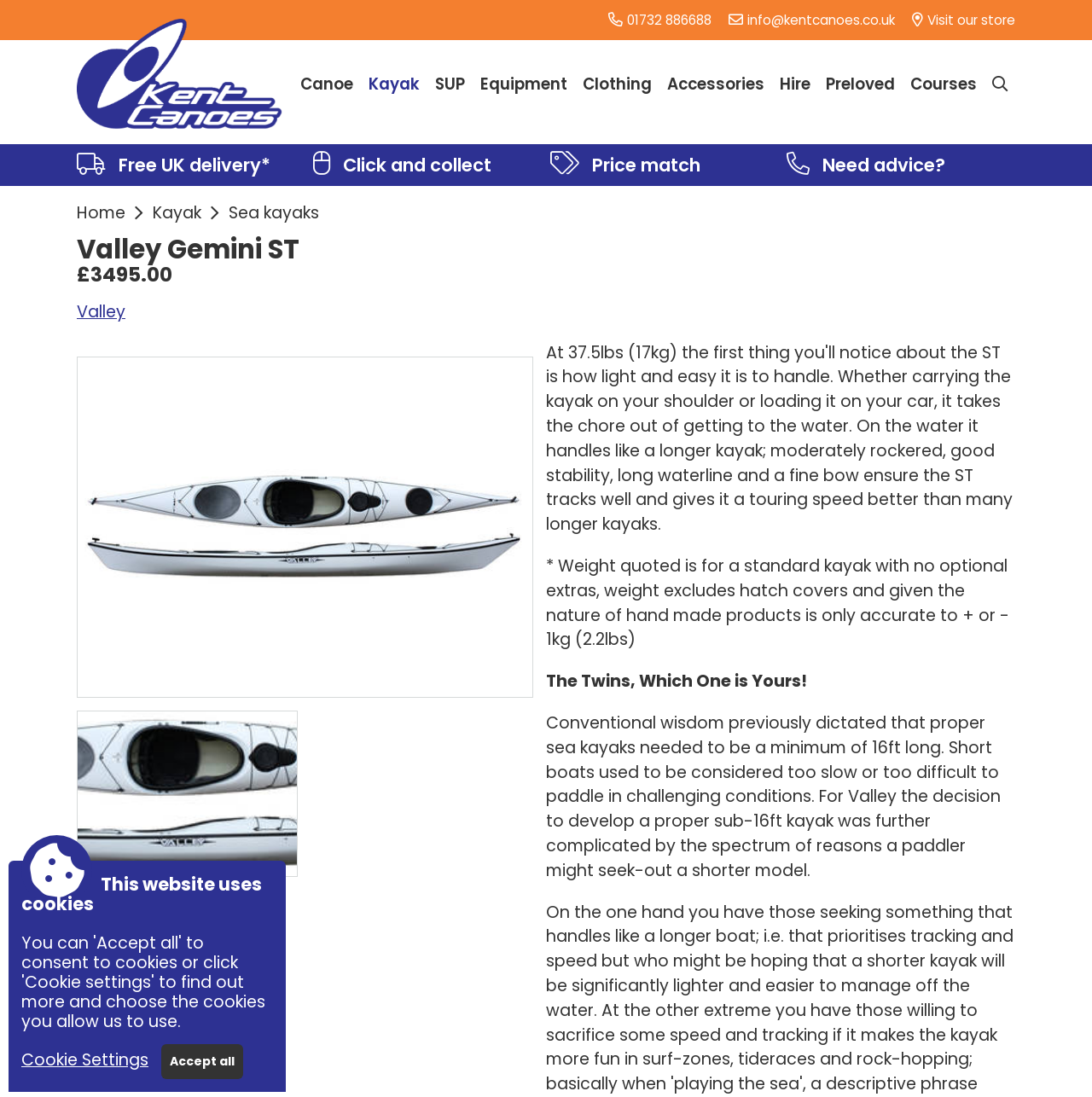Identify the bounding box coordinates of the region that needs to be clicked to carry out this instruction: "Visit the store". Provide these coordinates as four float numbers ranging from 0 to 1, i.e., [left, top, right, bottom].

[0.849, 0.01, 0.93, 0.026]